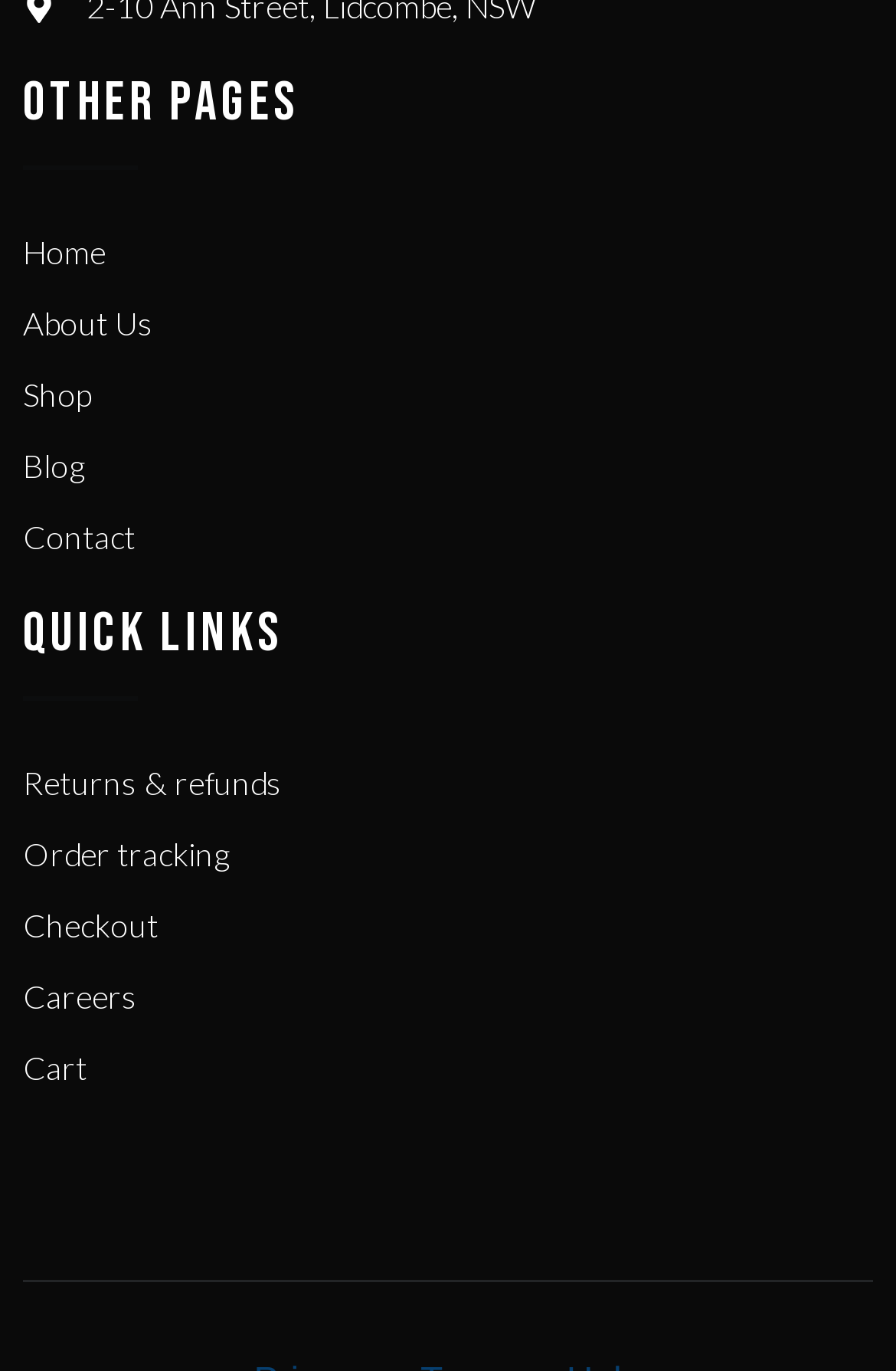Using floating point numbers between 0 and 1, provide the bounding box coordinates in the format (top-left x, top-left y, bottom-right x, bottom-right y). Locate the UI element described here: Returns & refunds

[0.026, 0.554, 0.974, 0.589]